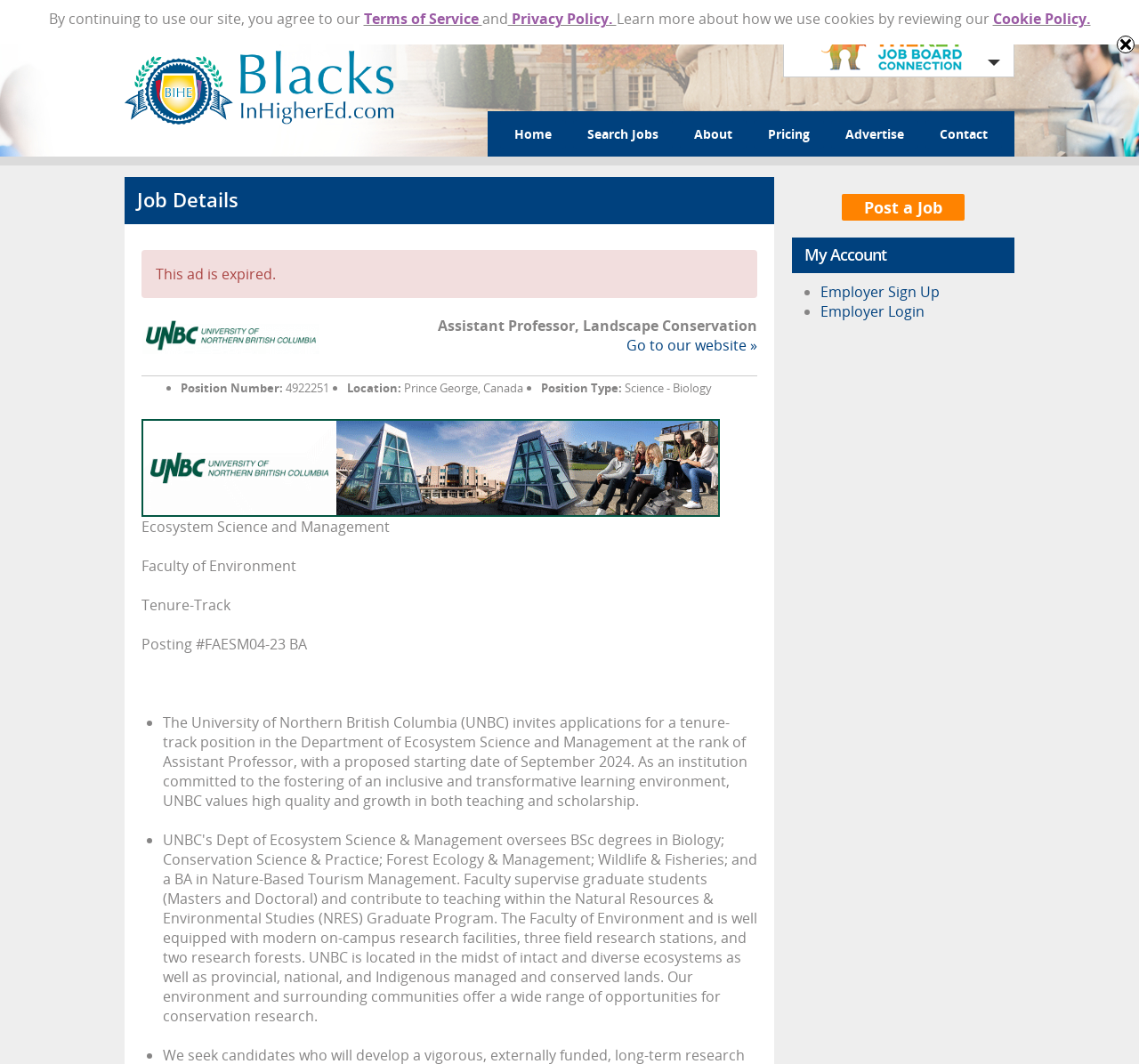Answer the following query concisely with a single word or phrase:
What is the name of the university?

University of Northern British Columbia